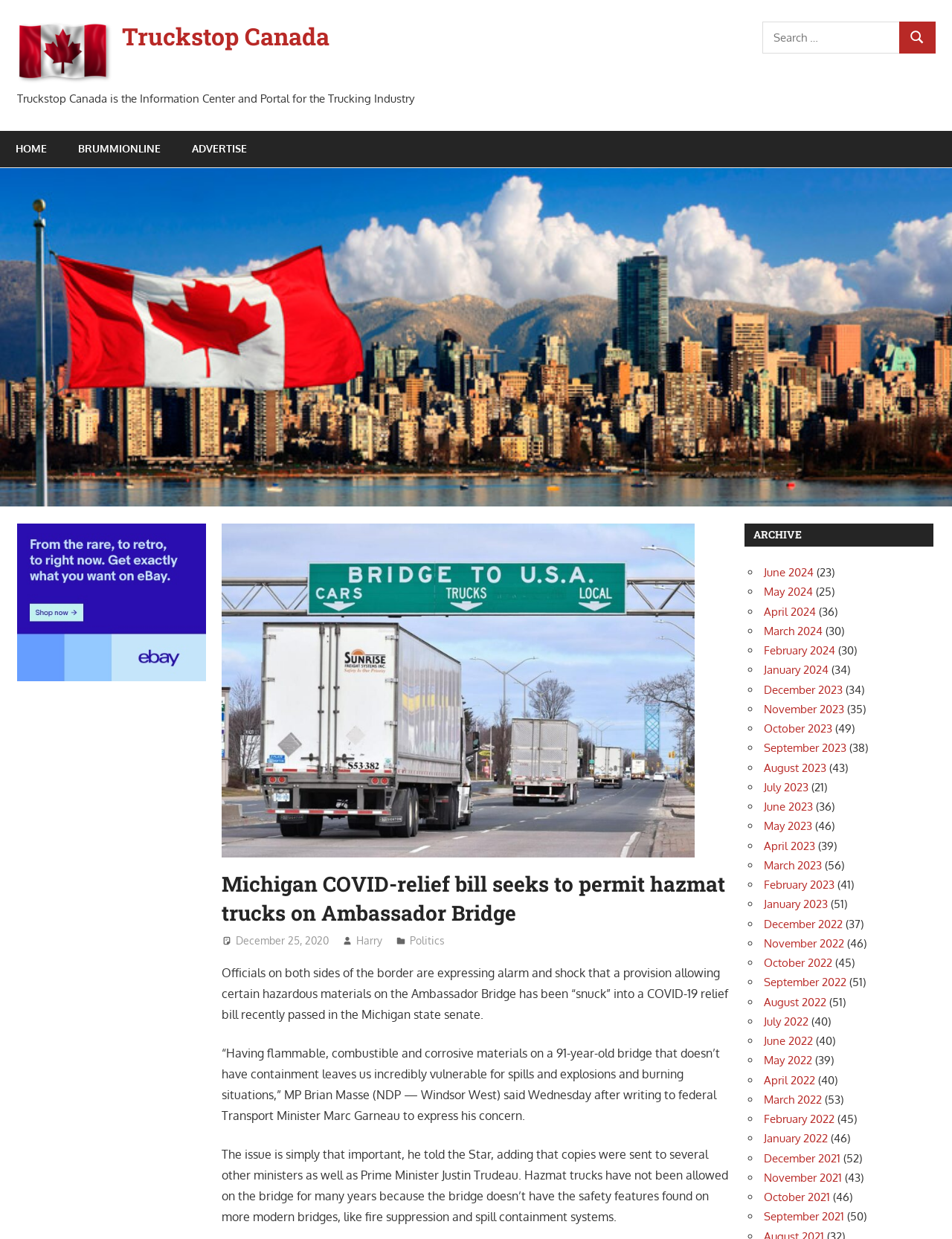What is the position of MP Brian Masse?
Respond with a short answer, either a single word or a phrase, based on the image.

NDP — Windsor West